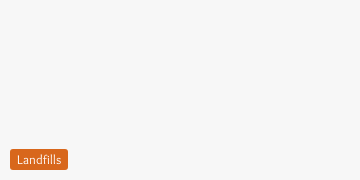Answer this question in one word or a short phrase: What does the 'Landfills' button potentially direct users to?

articles or resources